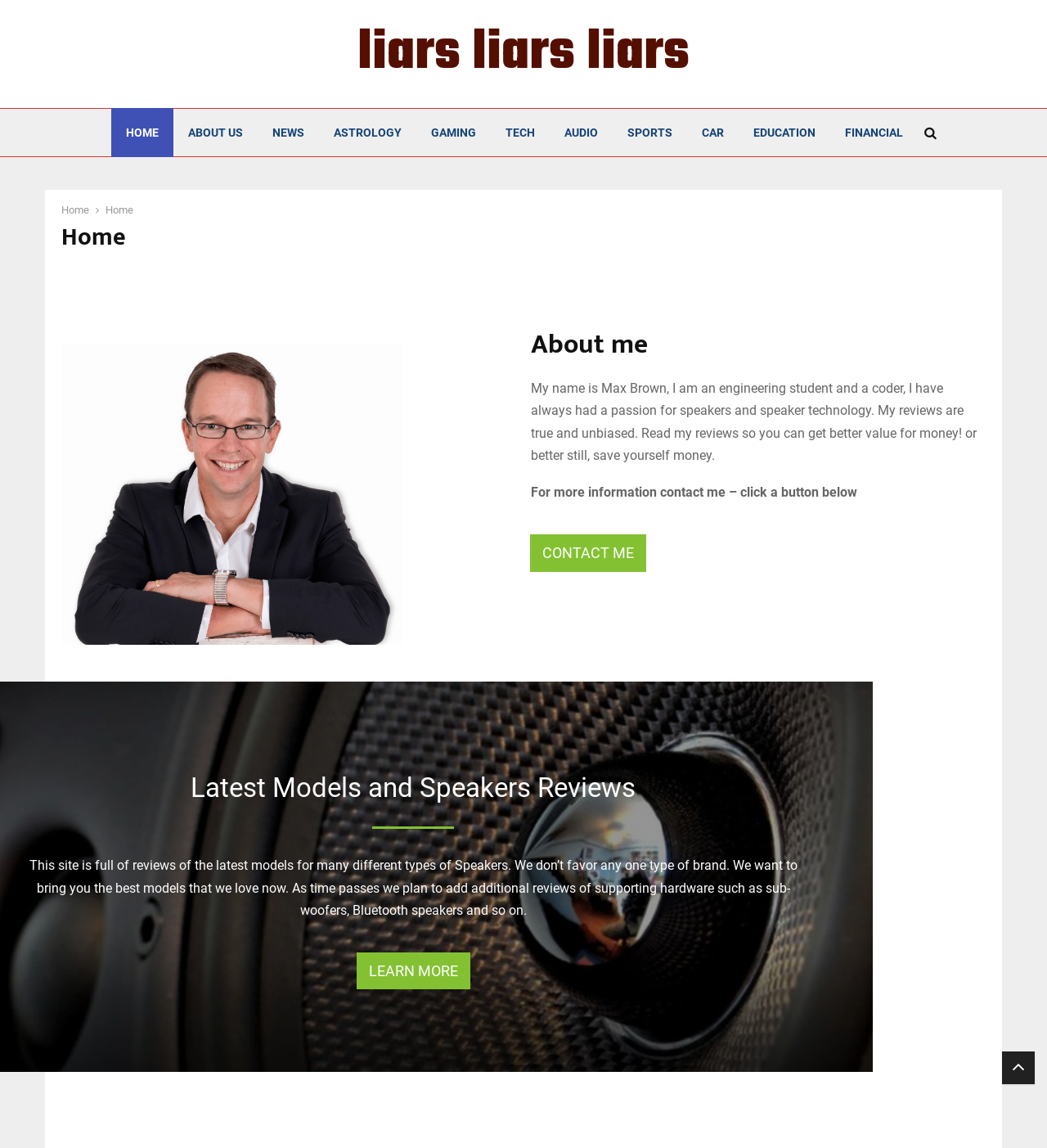Locate the UI element described as follows: "LEARN MORE". Return the bounding box coordinates as four float numbers between 0 and 1 in the order [left, top, right, bottom].

[0.341, 0.83, 0.449, 0.862]